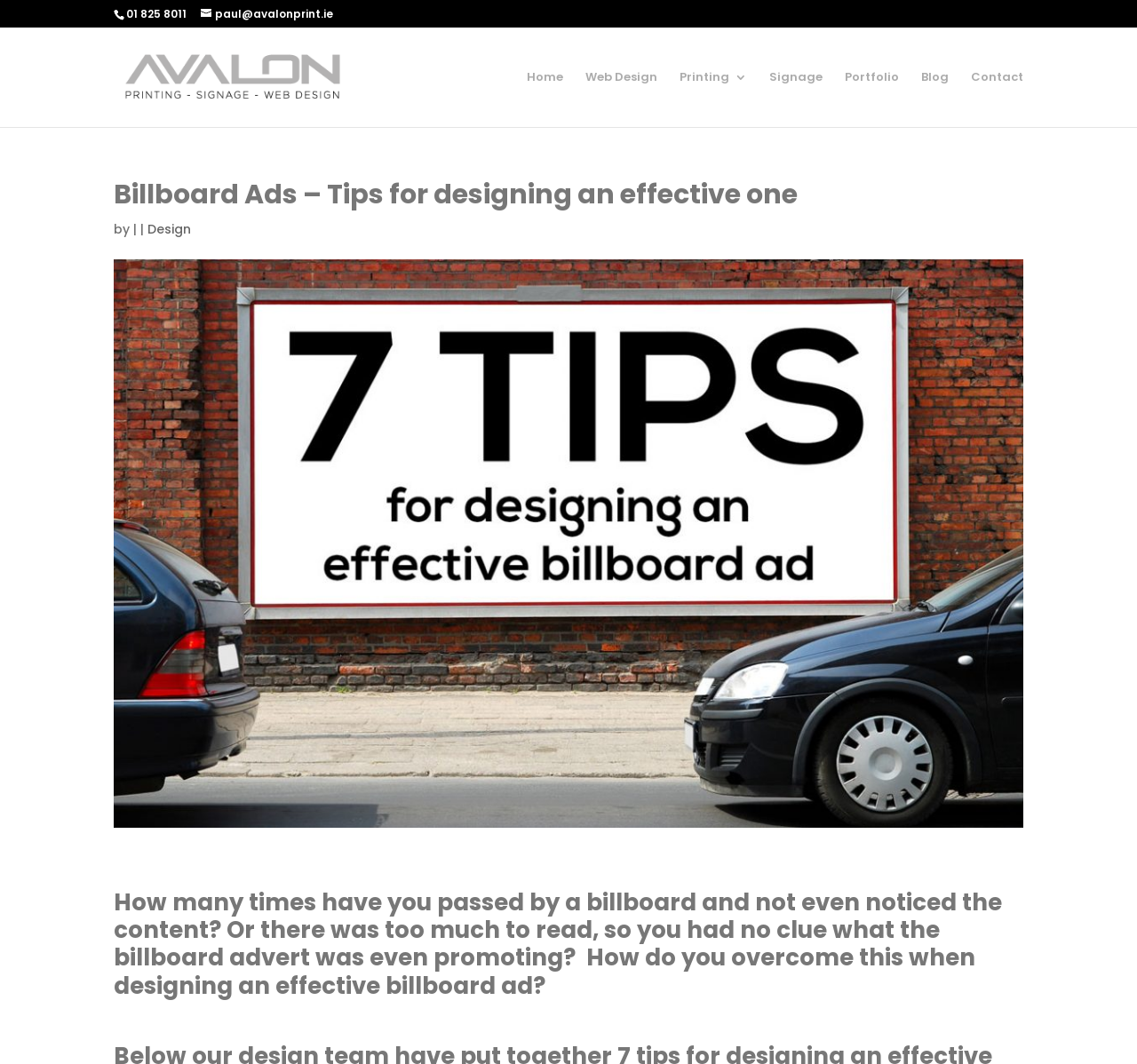Offer a meticulous caption that includes all visible features of the webpage.

The webpage is about designing effective billboard ads, with the title "Billboard Ads – Tips for designing an effective one" prominently displayed near the top. At the top-left corner, there is a phone number "01 825 8011" and an email address "paul@avalonprint.ie" next to it. Below these, there is a logo of "Avalon Print" with a link to the company's website.

The top navigation menu consists of seven links: "Home", "Web Design", "Printing 3", "Signage", "Portfolio", "Blog", and "Contact", arranged horizontally from left to right.

The main content of the webpage starts with a heading that asks a question about the effectiveness of billboard ads, followed by a paragraph of text that discusses the challenges of designing a billboard ad that grabs attention.